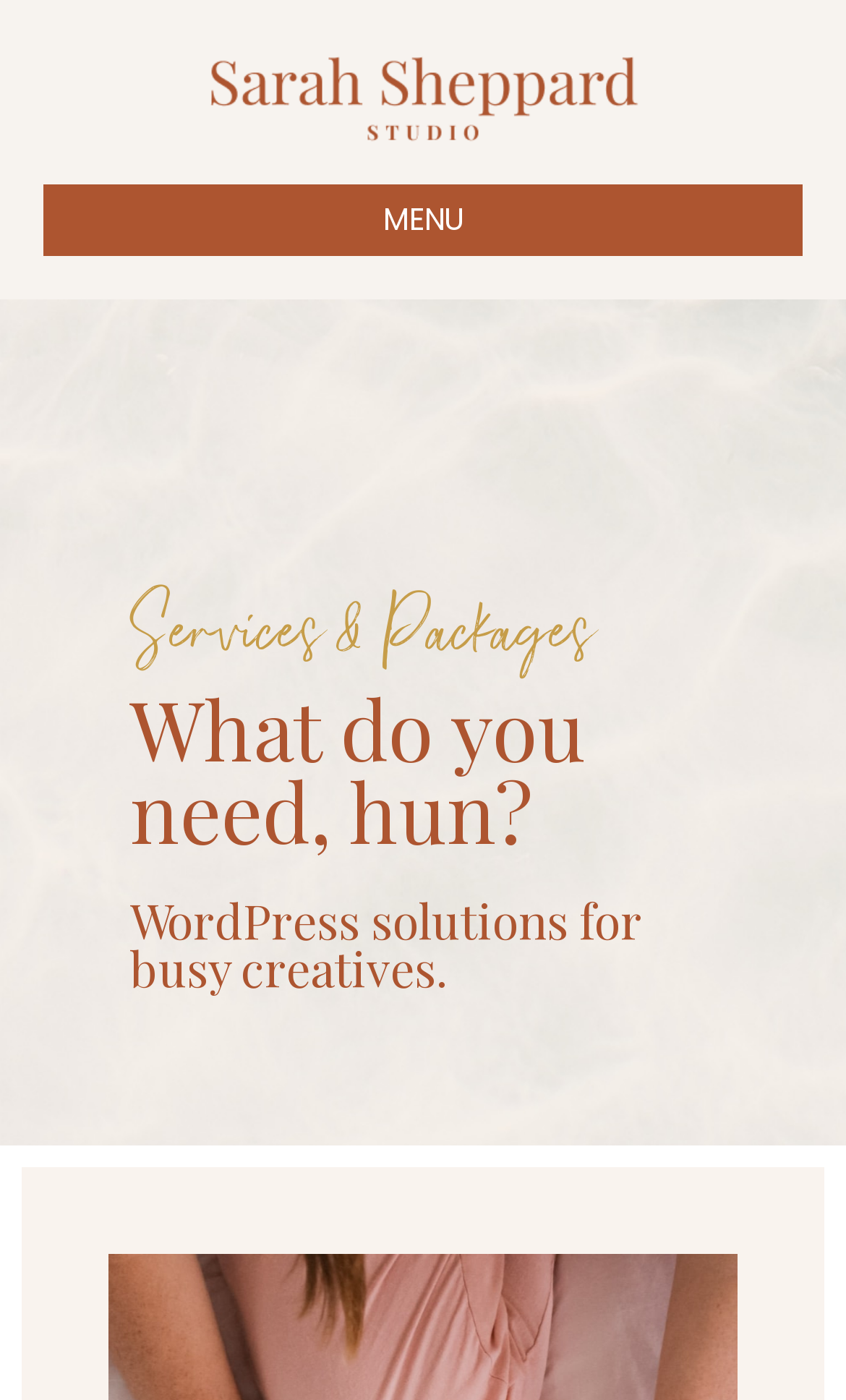Please examine the image and answer the question with a detailed explanation:
What is the purpose of the website?

Although not explicitly stated on the webpage, based on the meta description, we can infer that the purpose of the website is to provide graphic design services specifically for musicians.